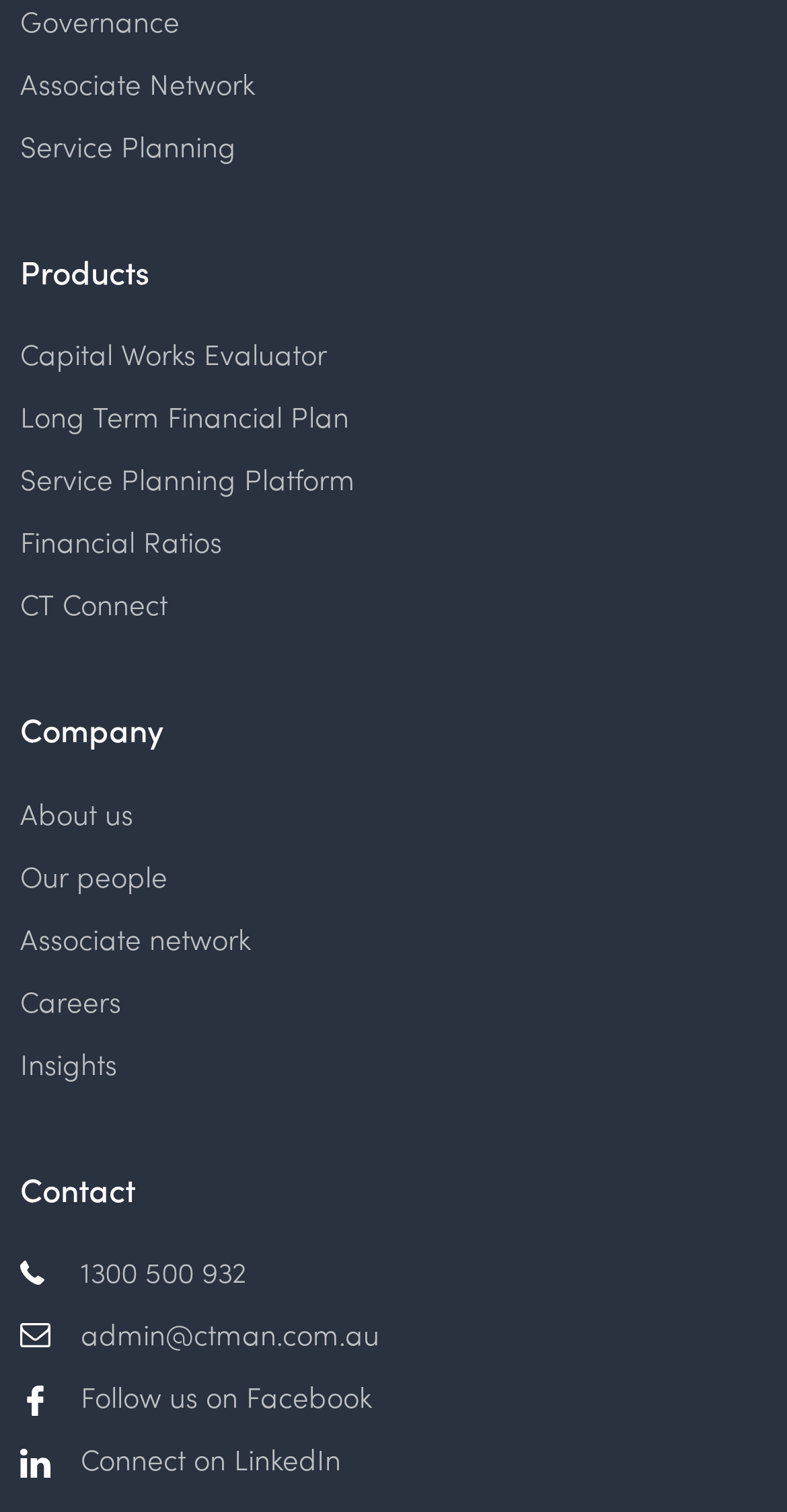Identify the bounding box coordinates of the region that should be clicked to execute the following instruction: "View Products".

[0.026, 0.164, 0.19, 0.195]